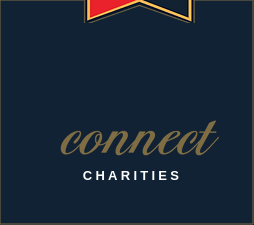Describe all the elements visible in the image meticulously.

This image features a stylish graphic that promotes charitable connections at the Delta King Hotel. The background is a deep navy blue, providing a sophisticated contrast to the large, flowing script of the word "connect," which appears in an elegant gold font. Below it, the word "CHARITIES" is presented in a simpler, white font, emphasizing the hotel’s commitment to community support and charitable initiatives. A vibrant red and gold banner adorns the top of the image, enhancing the visual appeal and marking the significance of the message. This design reflects the Delta King Hotel's pride in its community involvement and dedication to giving back through various charitable efforts.